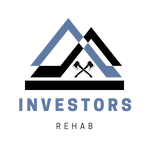What is symbolized by the mountain design?
Your answer should be a single word or phrase derived from the screenshot.

strength and stability